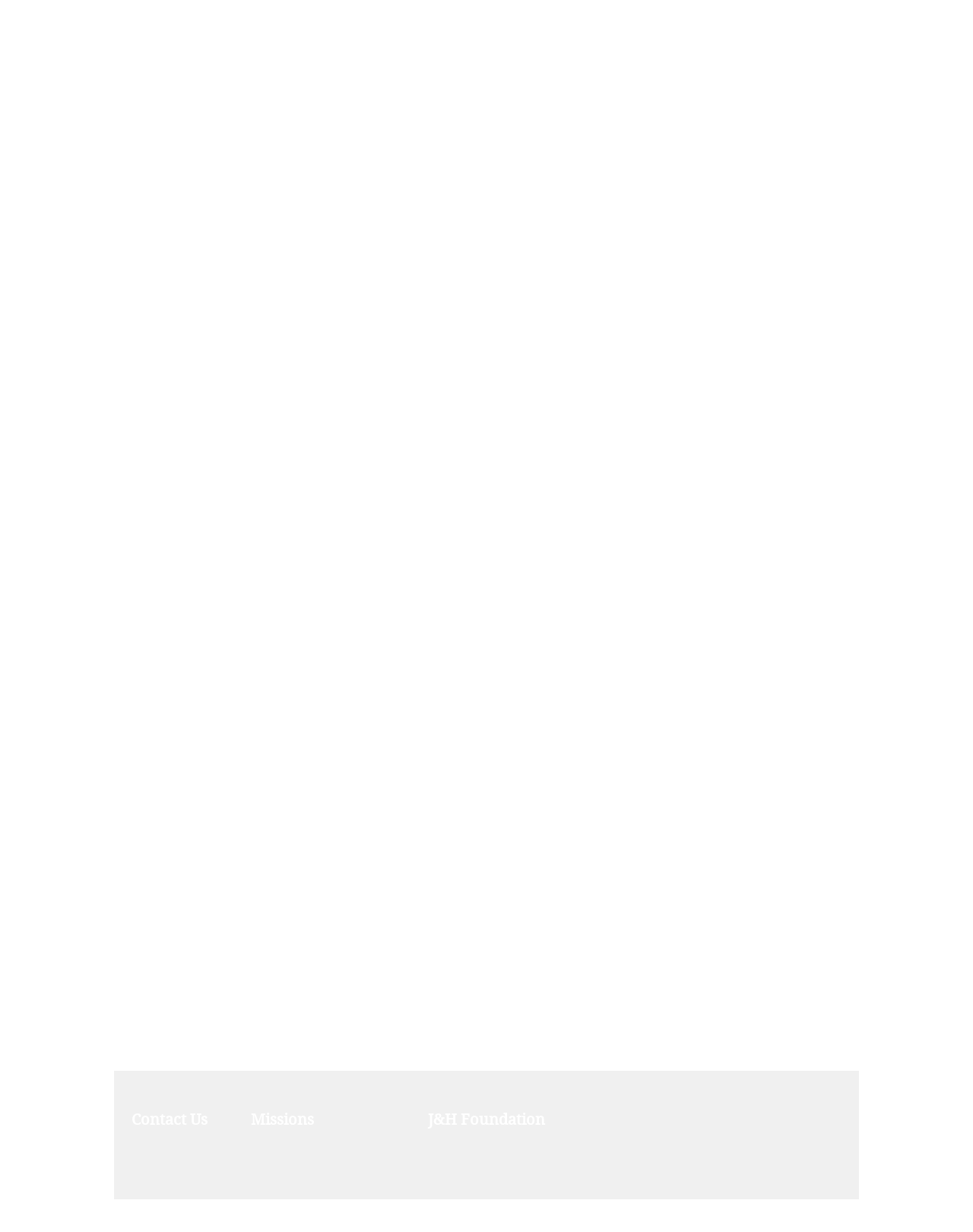Locate the bounding box coordinates of the clickable element to fulfill the following instruction: "Visit our social media on Facebook". Provide the coordinates as four float numbers between 0 and 1 in the format [left, top, right, bottom].

[0.762, 0.904, 0.787, 0.923]